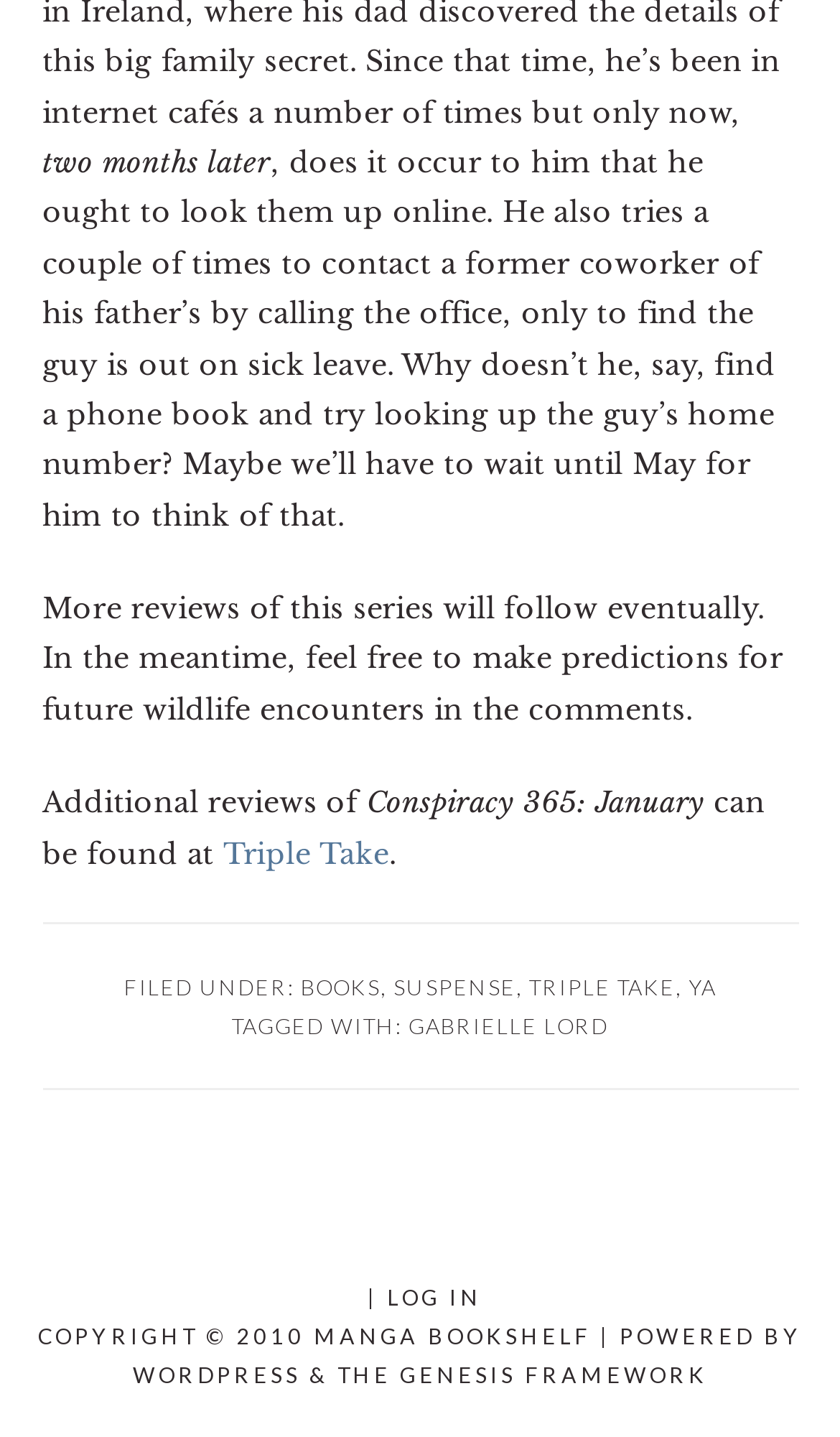Identify the bounding box coordinates for the UI element described as: "Books". The coordinates should be provided as four floats between 0 and 1: [left, top, right, bottom].

[0.358, 0.678, 0.453, 0.696]